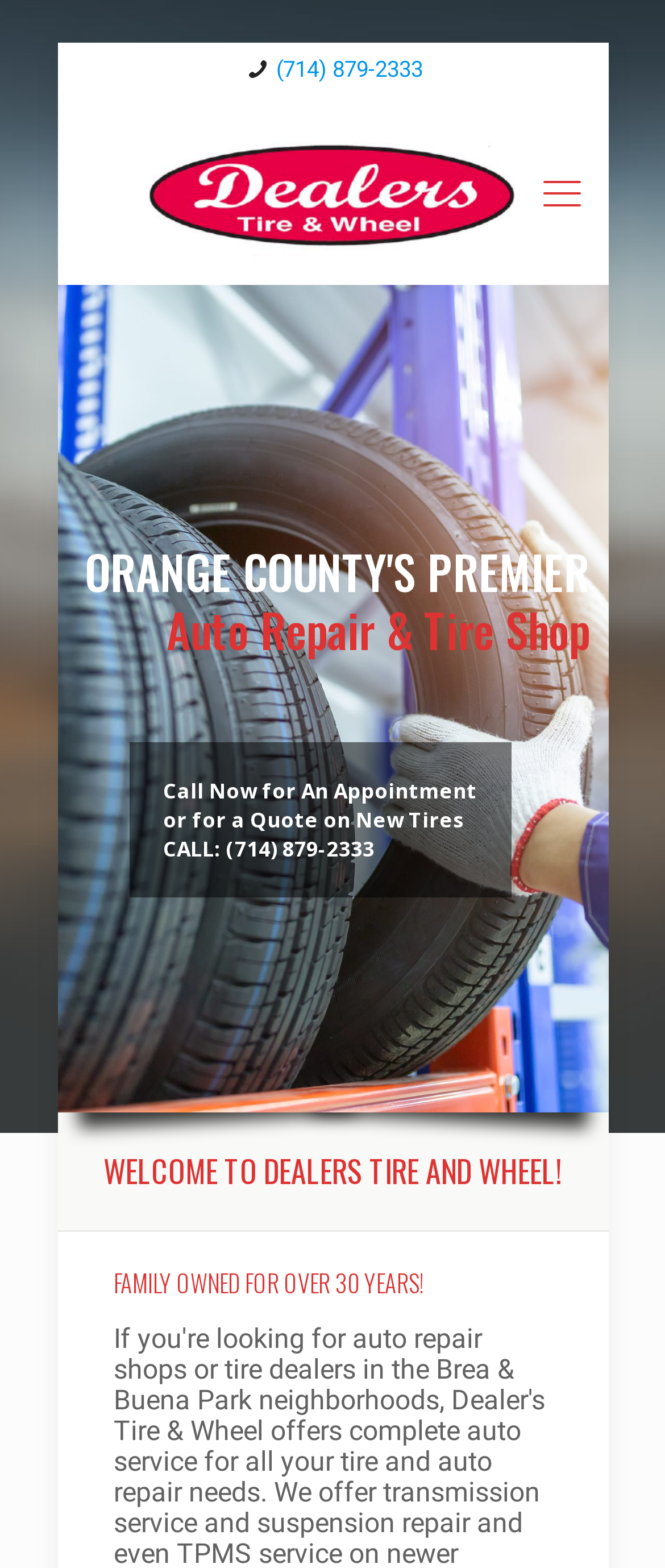Elaborate on the information and visuals displayed on the webpage.

The webpage appears to be the homepage of a driving school or auto repair shop called Dealers Tire. At the top left corner, there is a logo image with a link to the homepage. Next to the logo, there is a phone number link, "(714) 879-2333", which is likely a contact number for the shop. 

On the top right corner, there is a small icon link, "\ue960", which might be a social media or navigation icon. 

Below the top section, there is a prominent header section that spans almost the entire width of the page. It contains three lines of text: "Auto Repair & Tire Shop", "Call Now for An Appointment", and "or for a Quote on New Tires". These lines are stacked vertically, with the first line being the largest and most prominent.

Further down the page, there are two headings that stand out. The first heading, "WELCOME TO DEALERS TIRE AND WHEEL!", is located near the top half of the page. The second heading, "FAMILY OWNED FOR OVER 30 YEARS!", is located below the first heading, and is slightly smaller in size.